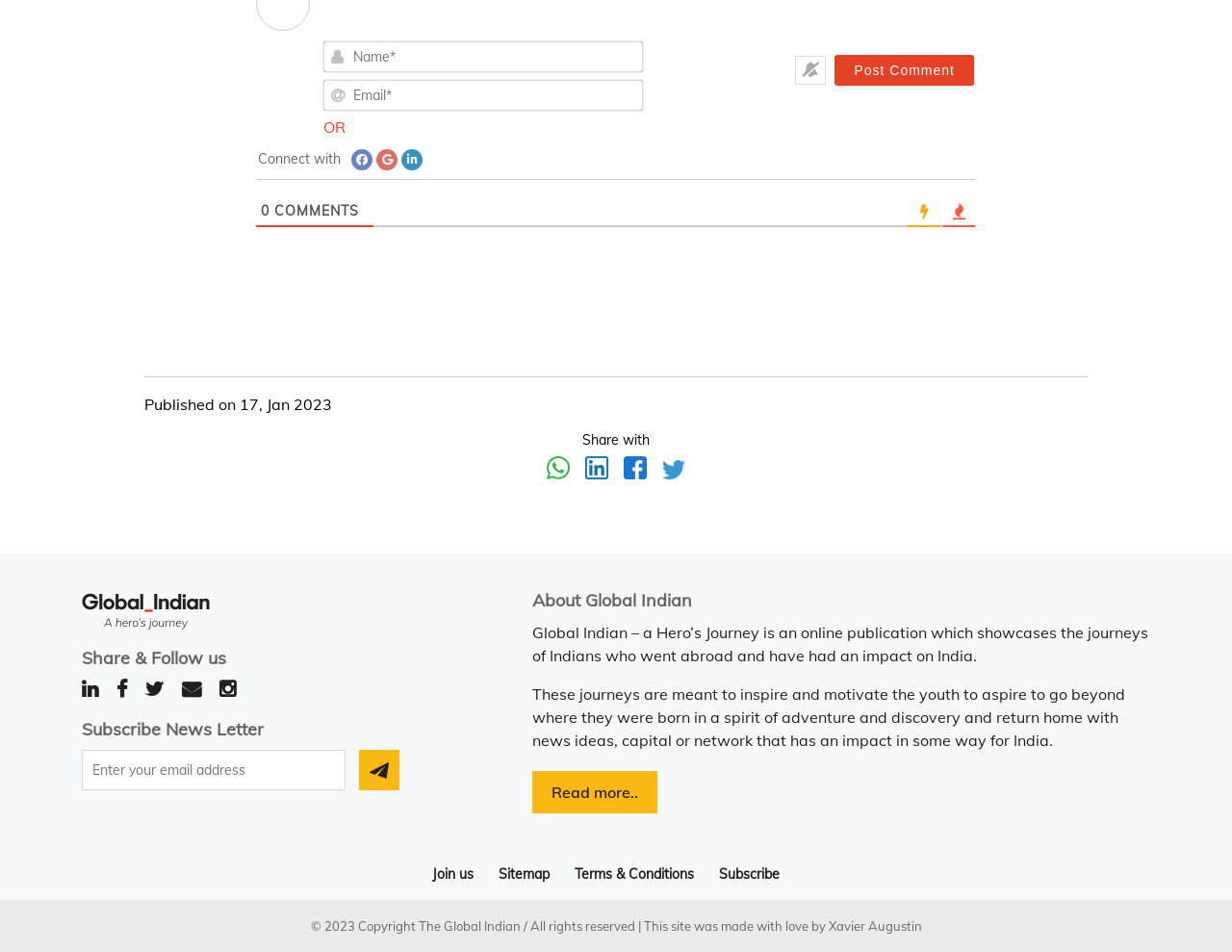Find the bounding box coordinates of the UI element according to this description: "parent_node: Email* name="wc_email" placeholder="Email*"".

[0.262, 0.084, 0.522, 0.117]